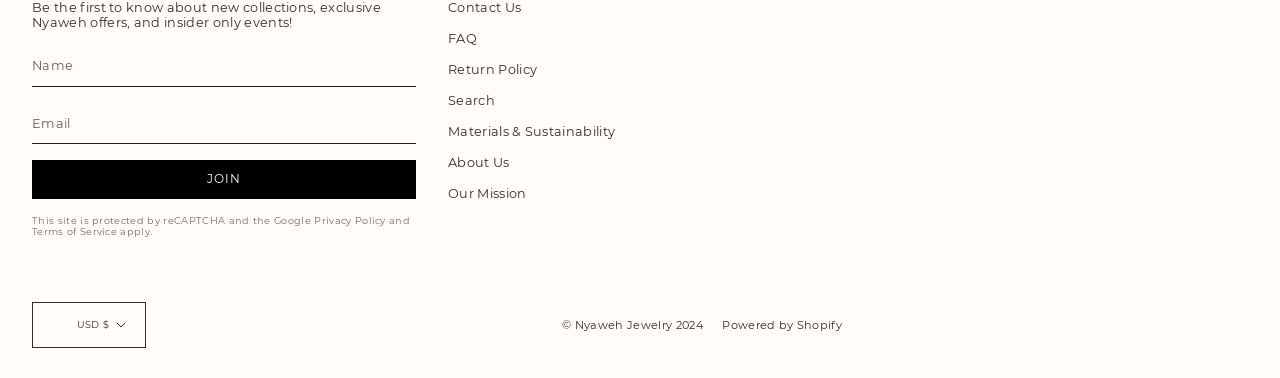Based on the image, give a detailed response to the question: What is the purpose of the 'reCAPTCHA'?

The 'reCAPTCHA' is mentioned in the text 'This site is protected by reCAPTCHA and the Google', implying that it is used to prevent spam and abuse on the website.